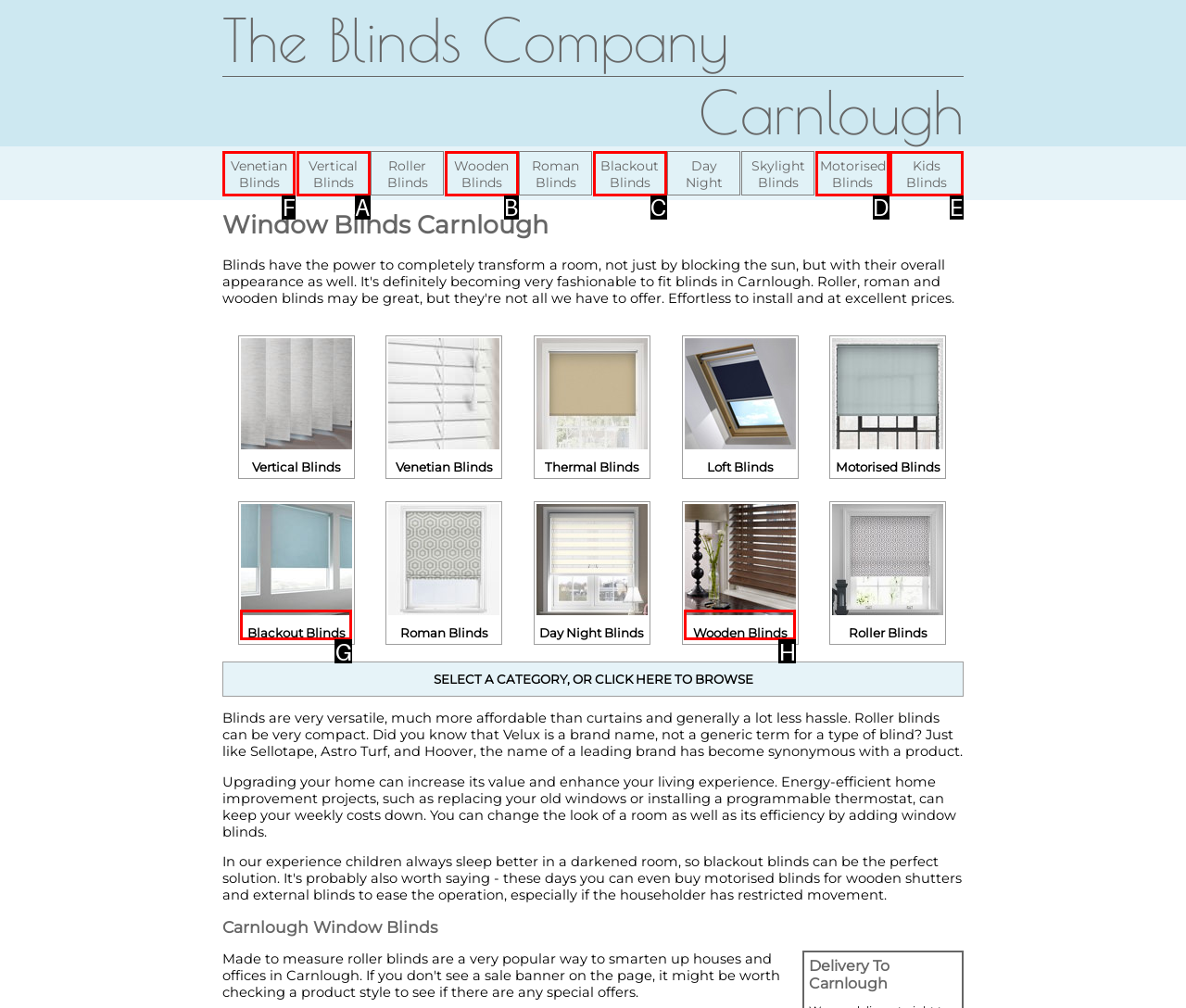For the instruction: Click on Venetian Blinds, which HTML element should be clicked?
Respond with the letter of the appropriate option from the choices given.

F